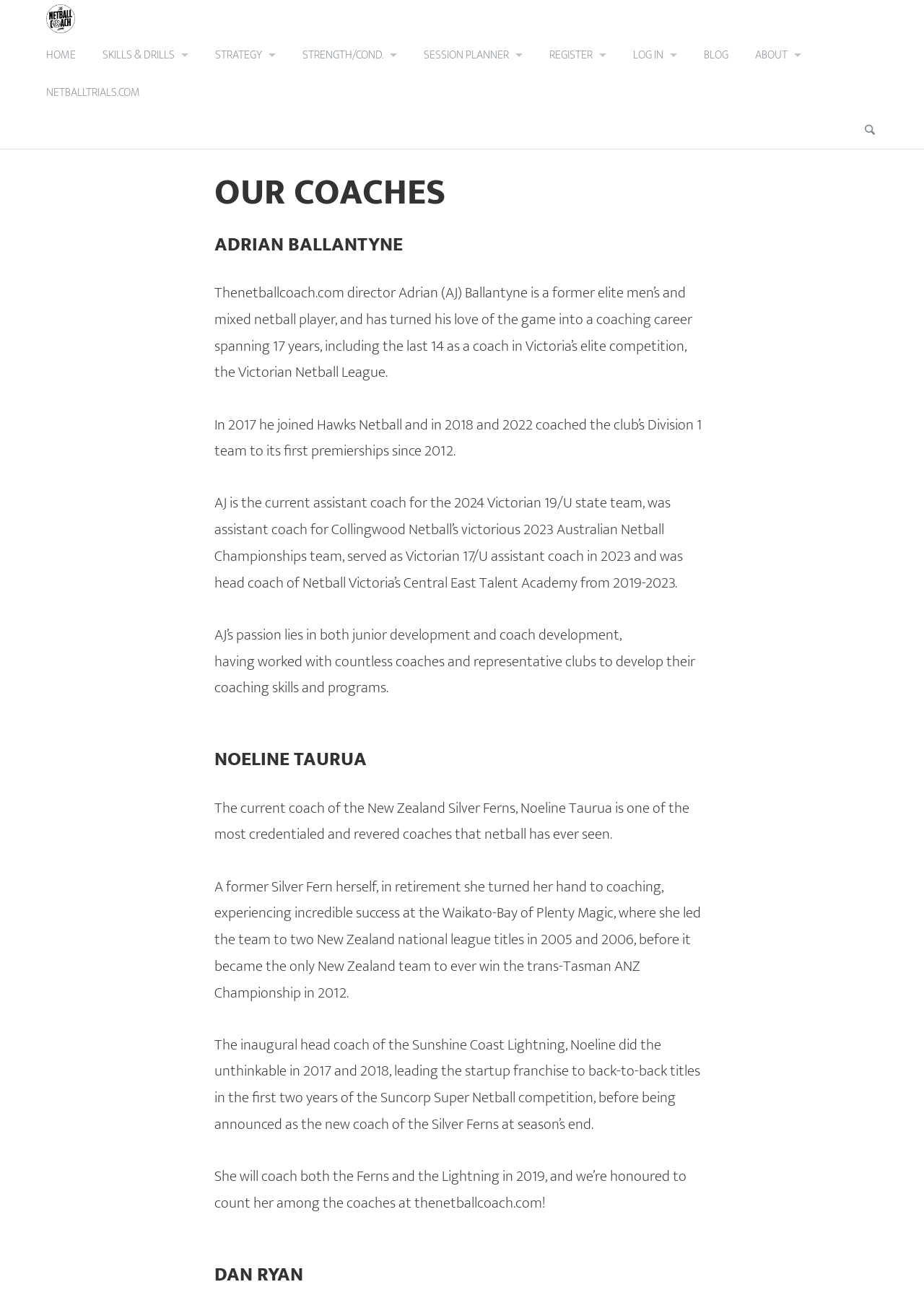Answer the question using only a single word or phrase: 
What is the name of the team that Noeline Taurua led to back-to-back titles in 2017 and 2018?

Sunshine Coast Lightning